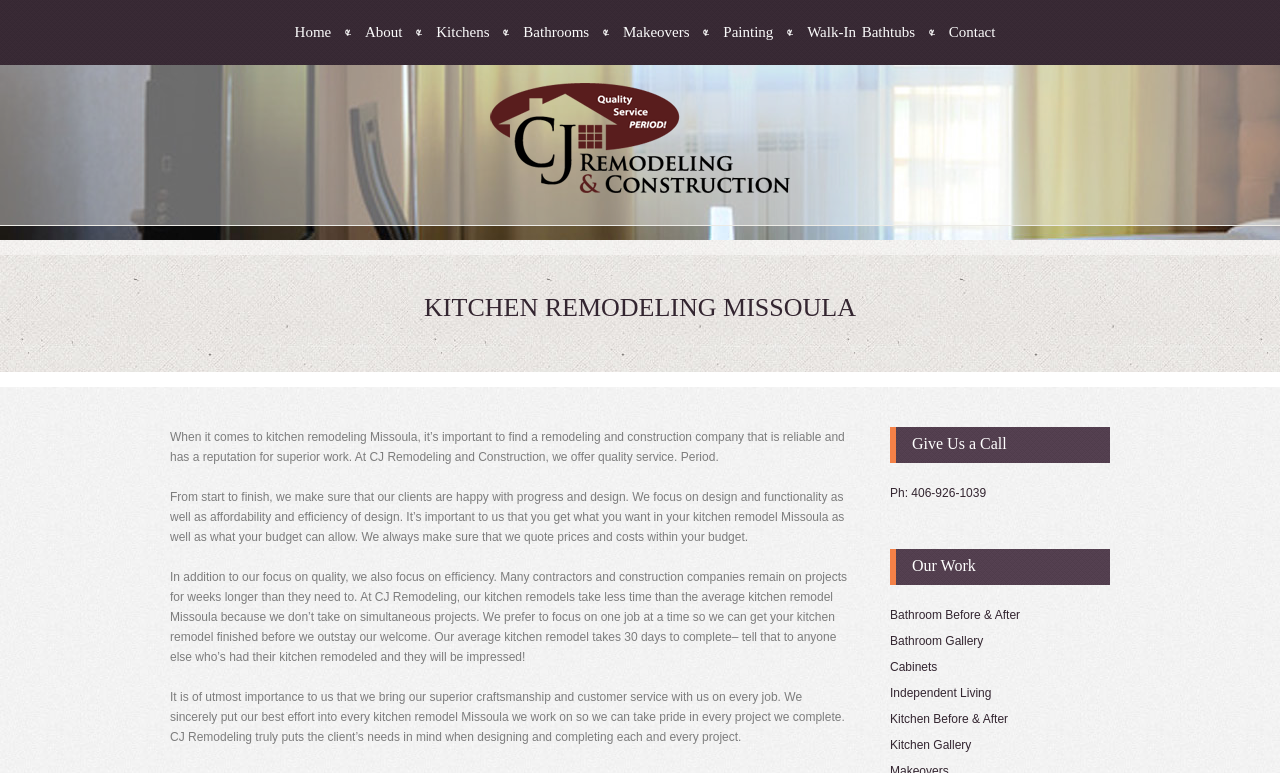Please determine the primary heading and provide its text.

KITCHEN REMODELING MISSOULA